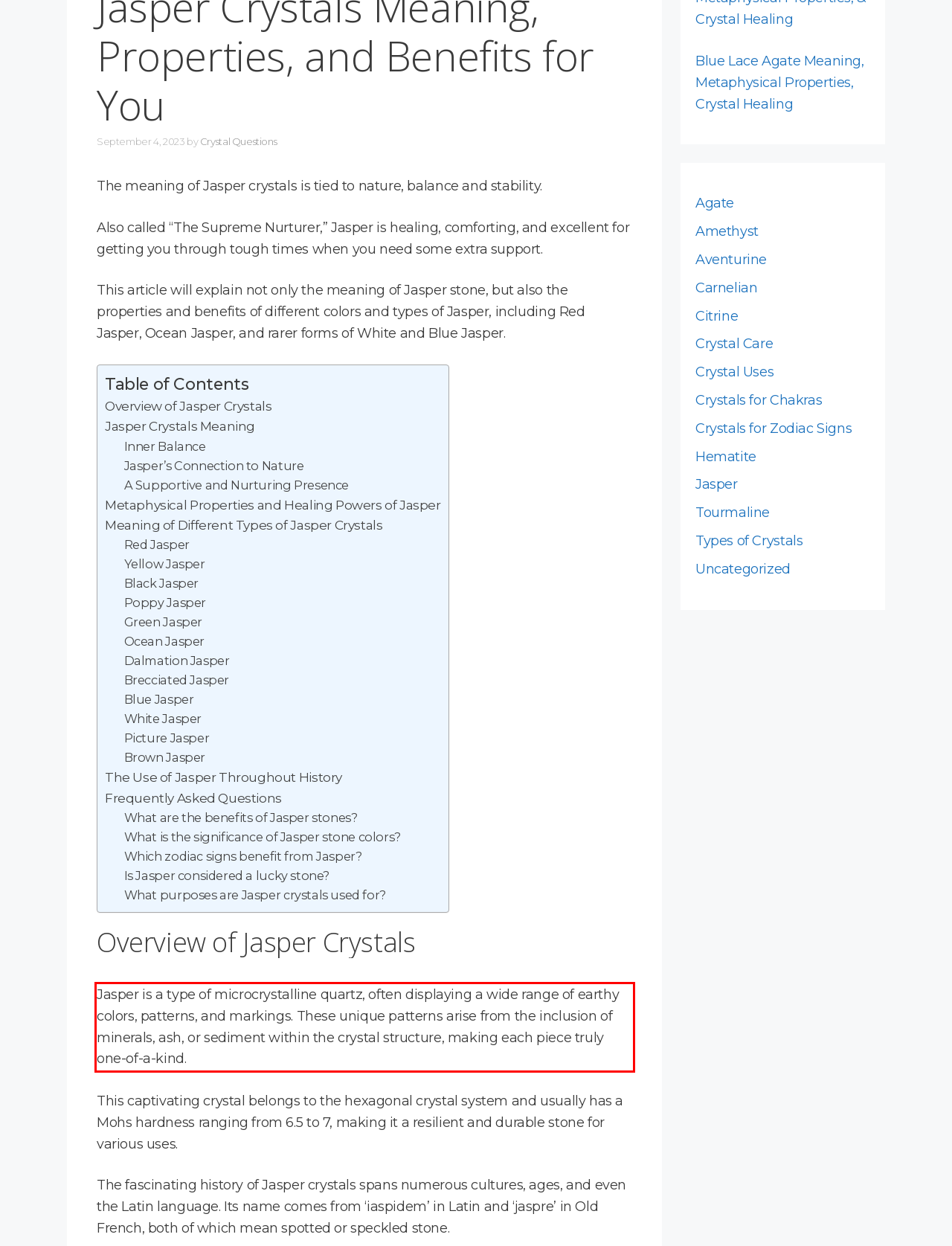You have a screenshot of a webpage with a red bounding box. Identify and extract the text content located inside the red bounding box.

Jasper is a type of microcrystalline quartz, often displaying a wide range of earthy colors, patterns, and markings. These unique patterns arise from the inclusion of minerals, ash, or sediment within the crystal structure, making each piece truly one-of-a-kind.